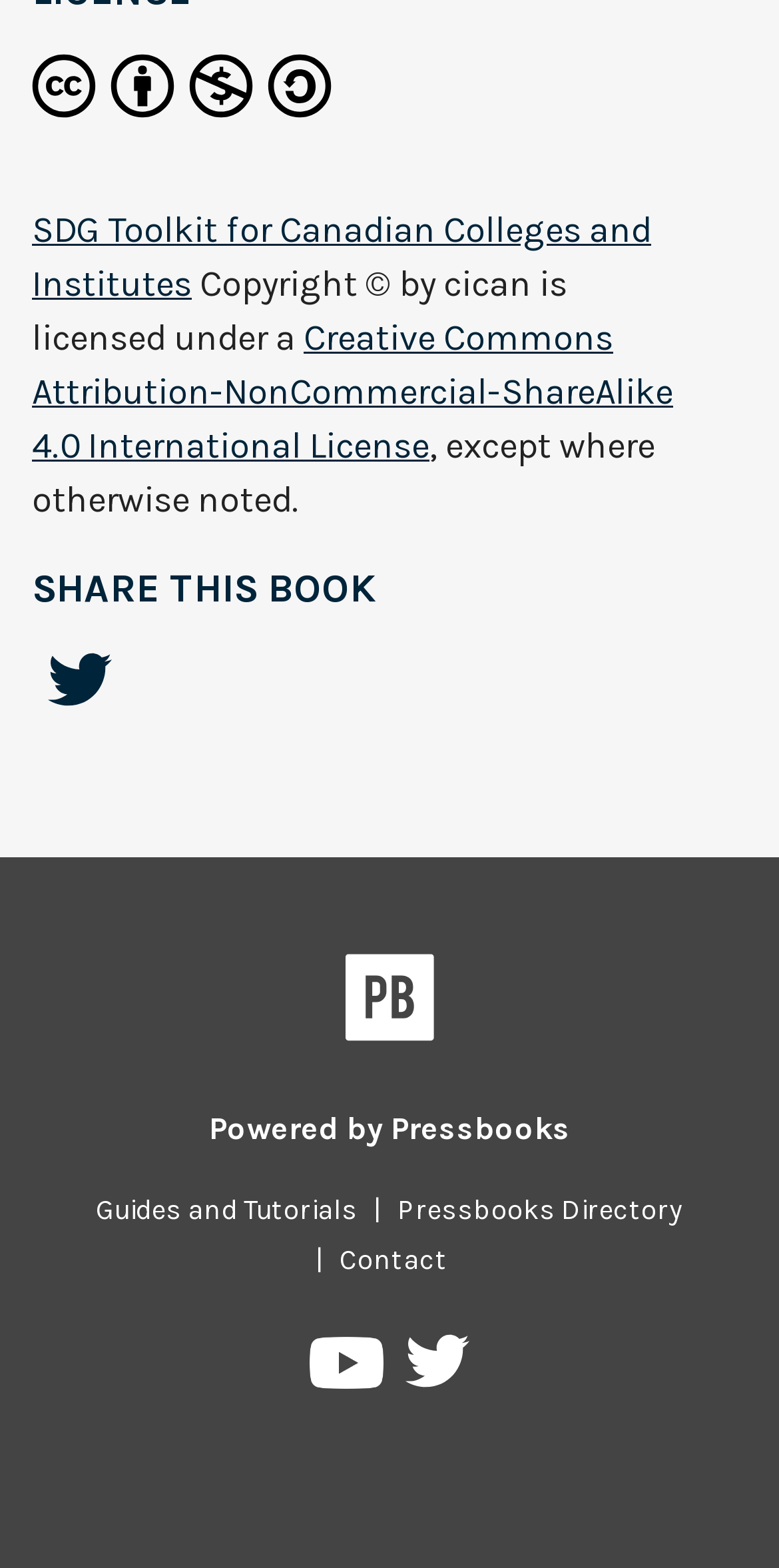Find the bounding box coordinates for the UI element that matches this description: "Search Web".

None